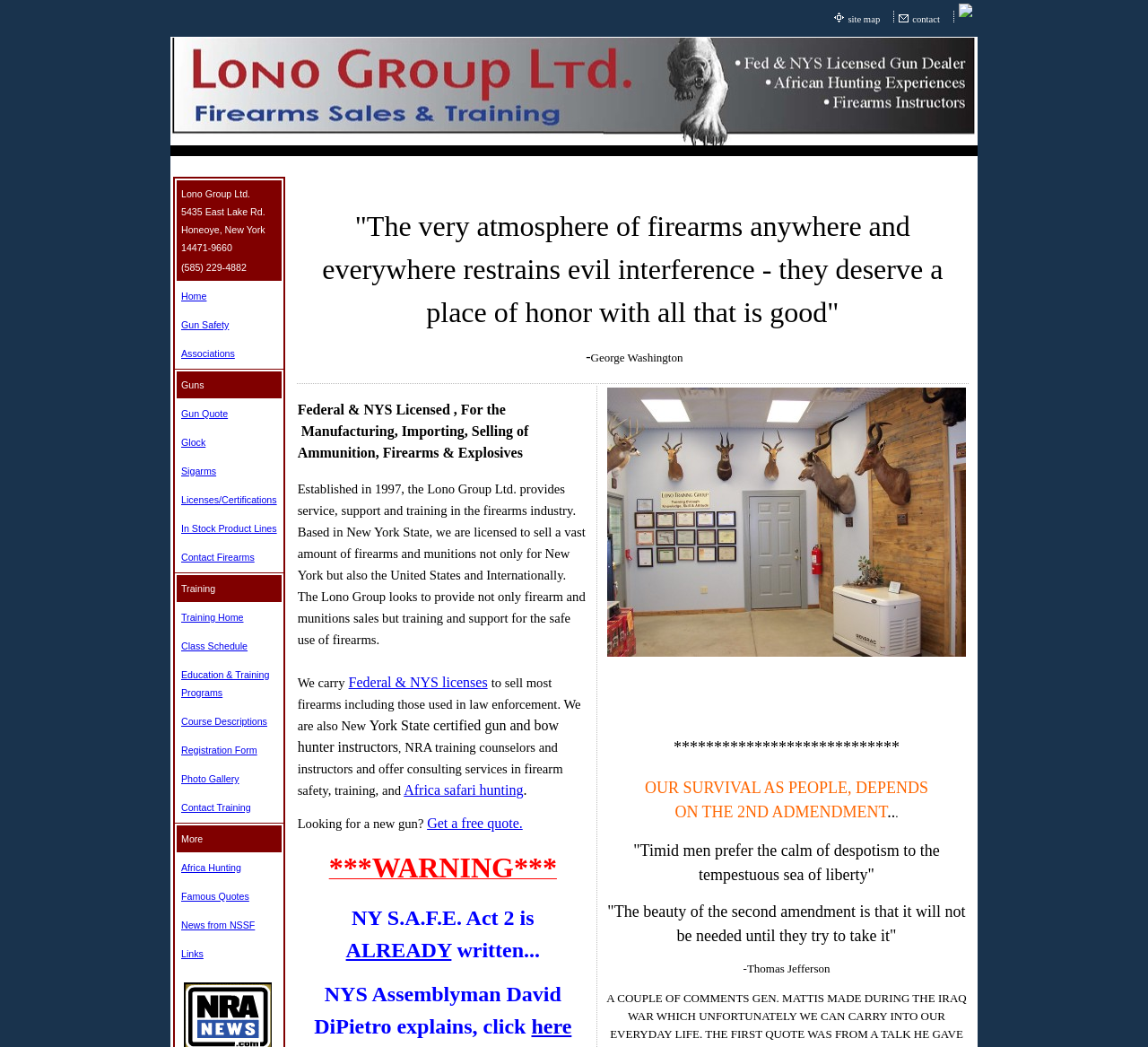Please specify the bounding box coordinates of the clickable section necessary to execute the following command: "Call Now".

None